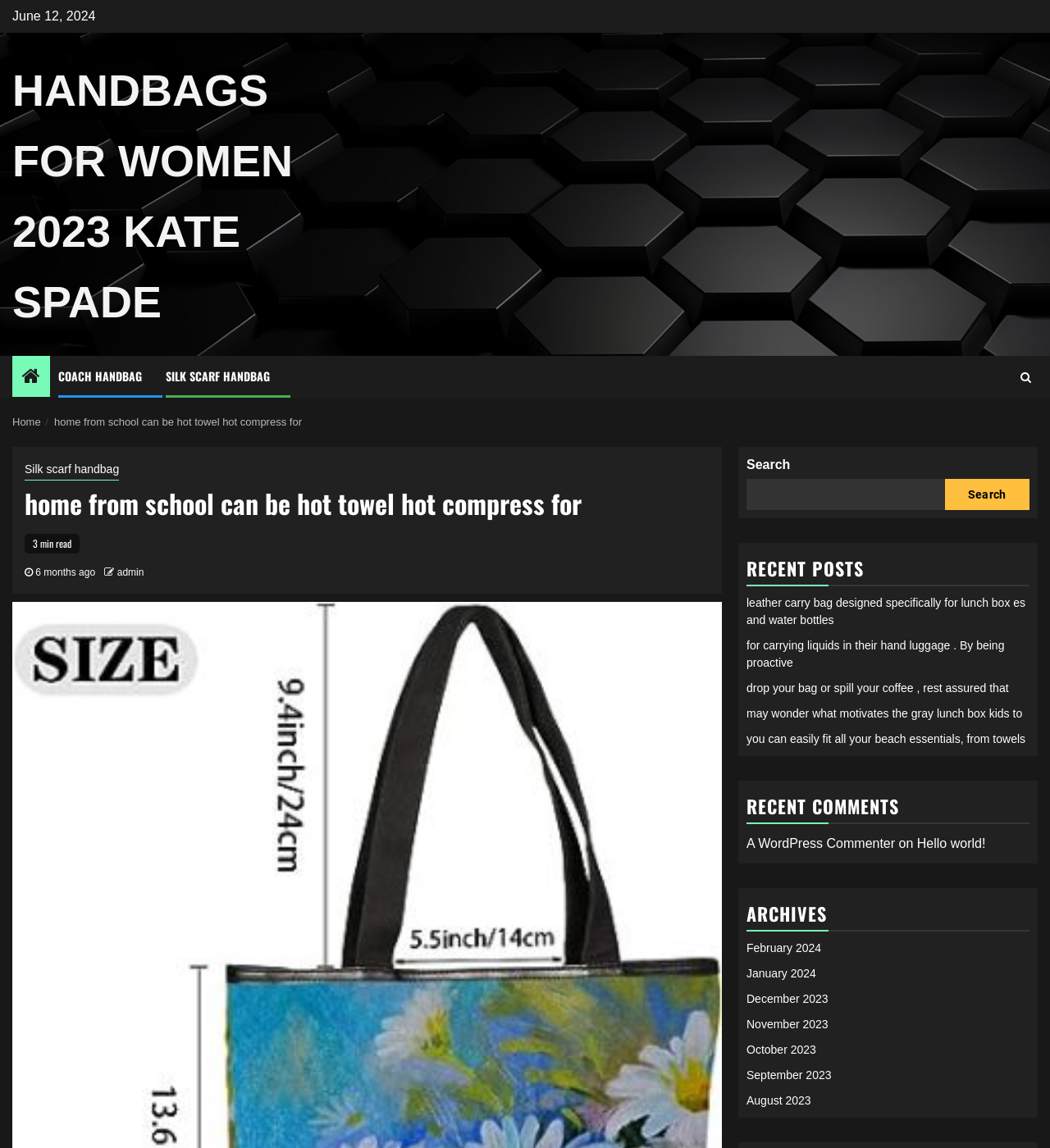Identify the bounding box coordinates necessary to click and complete the given instruction: "Check recent comments".

[0.711, 0.687, 0.98, 0.718]